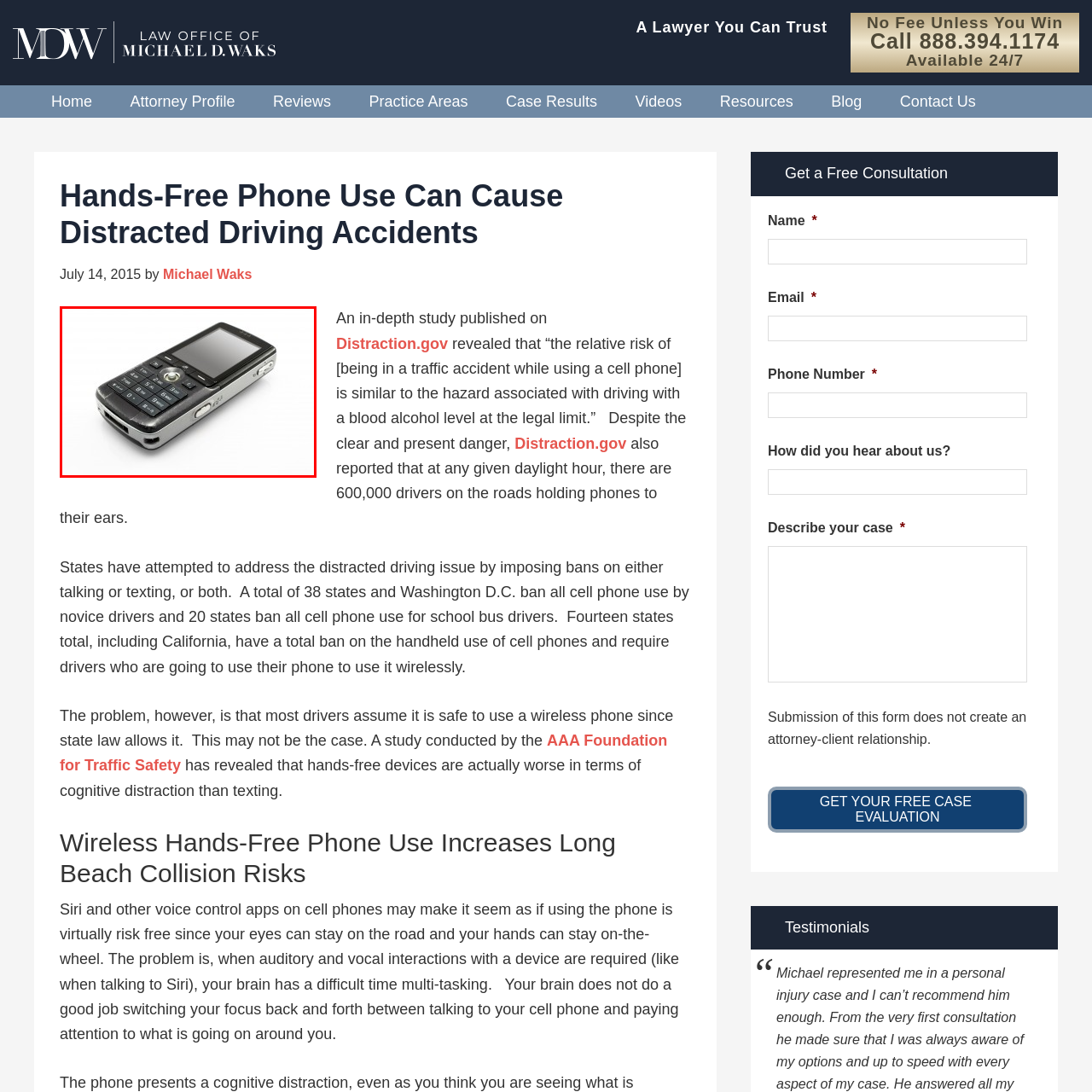What is the context of the image discussion?
Analyze the image marked by the red bounding box and respond with an in-depth answer considering the visual clues.

This image is contextualized within a discussion about distracted driving and the risks associated with using cell phones while driving, highlighting the dangers of hands-free usage as cognitive distractions can still occur, which indicates that the context of the image discussion is about distracted driving.